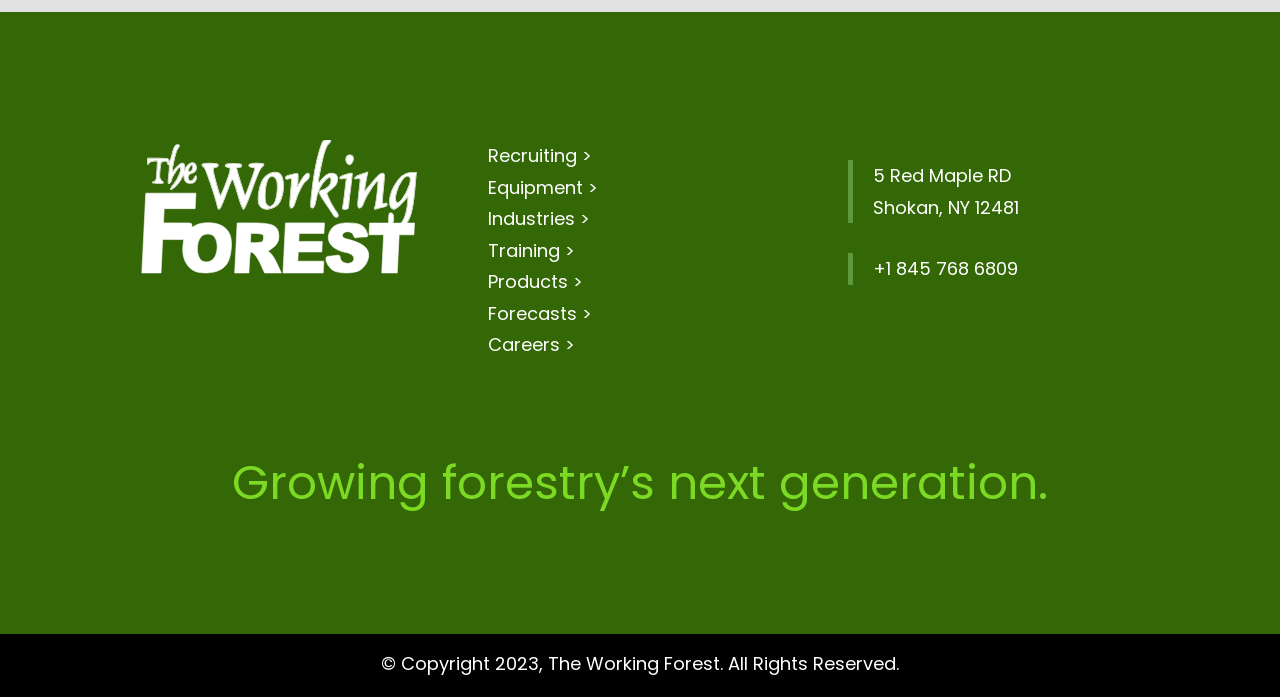Please determine the bounding box coordinates of the element to click on in order to accomplish the following task: "Call the phone number". Ensure the coordinates are four float numbers ranging from 0 to 1, i.e., [left, top, right, bottom].

[0.682, 0.368, 0.795, 0.403]